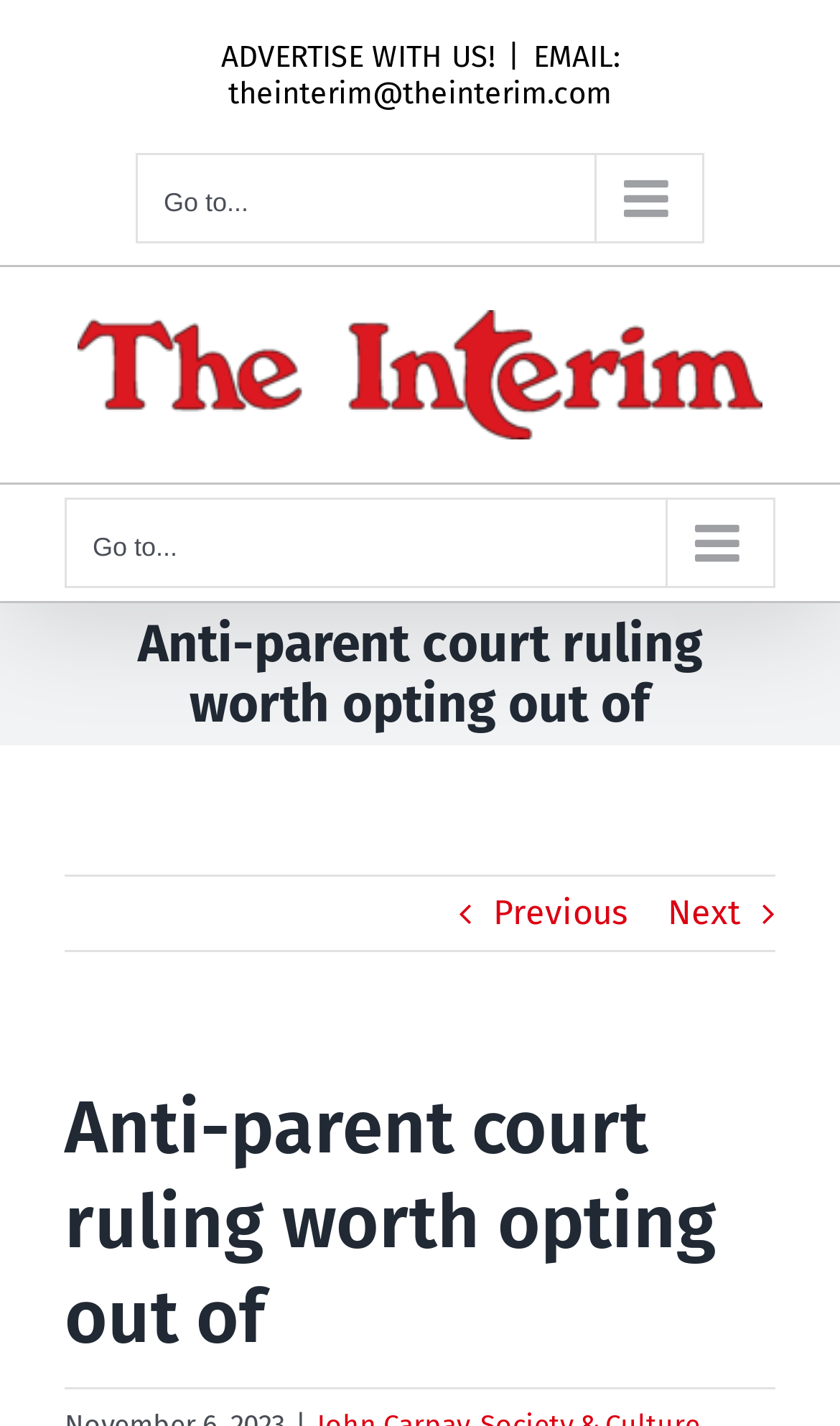Reply to the question with a single word or phrase:
What is the topic of the article?

Court ruling